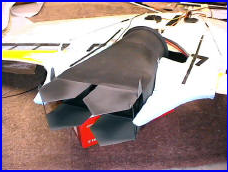Please analyze the image and provide a thorough answer to the question:
What is the goal of the Unmanned Morphing Aerial Attack Vehicle (UMAAV)?

The question asks about the goal of the Unmanned Morphing Aerial Attack Vehicle (UMAAV). The caption states that the UMAAV aims to achieve versatile flight capabilities while optimizing fuel efficiency and performance across different flight modes. This indicates that the primary objective of the UMAAV is to possess adaptable and efficient flight capabilities.